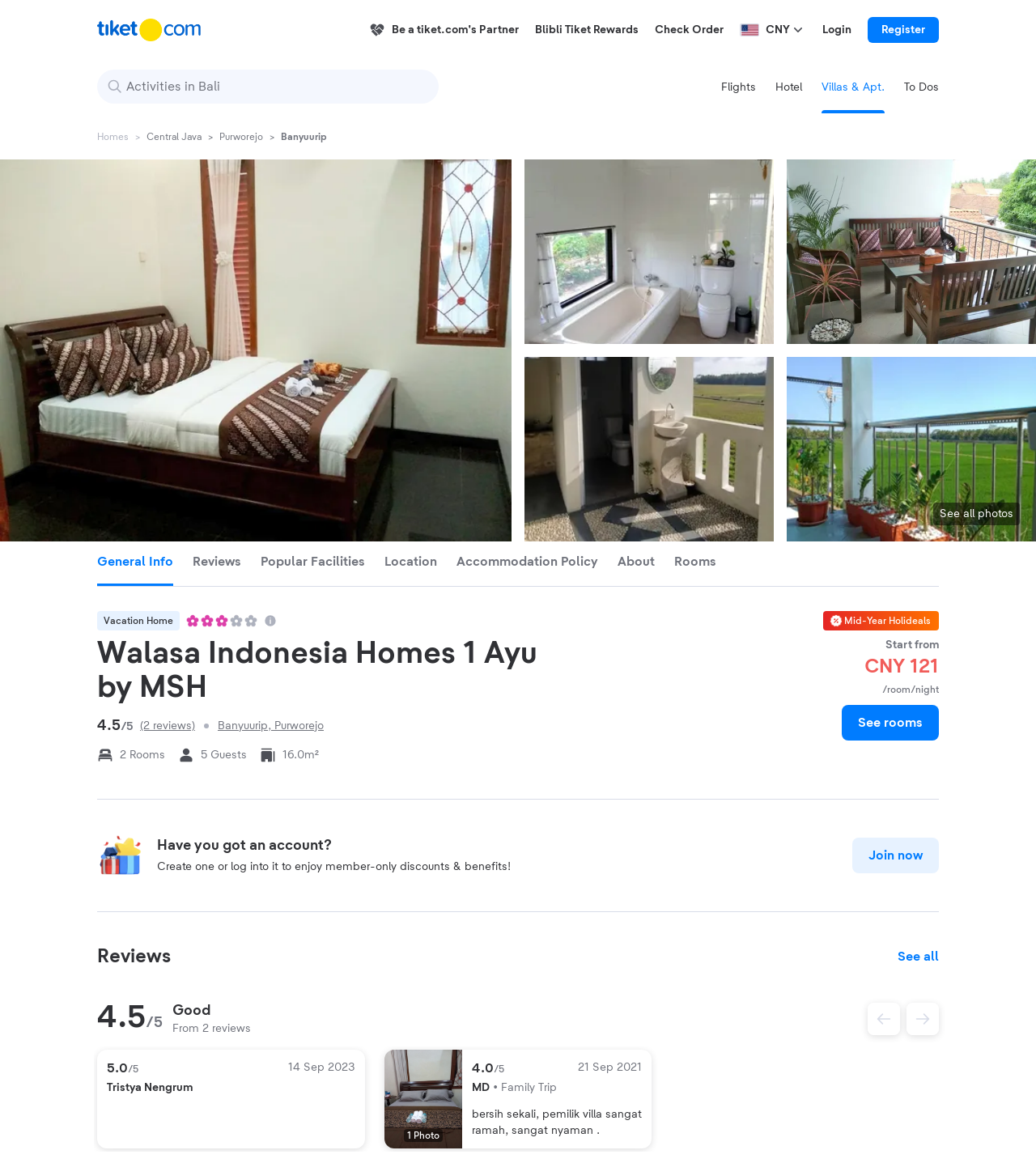Provide a thorough description of this webpage.

The webpage is about Walasa Indonesia Homes 1 Ayu by MSH, a vacation home in Purworejo, Central Java. At the top, there is a logo of Tiket.com, a travel booking website, and a search bar. Below the search bar, there are several links to different sections of the website, including Flights, Hotel, Villas & Apt., and To Dos.

On the left side of the page, there is a menu with links to different locations, including Homes, Central Java, Purworejo, and Banyuurip. Below the menu, there are several images of the vacation home, including the exterior, bedrooms, and living areas.

In the center of the page, there is a heading with the name of the vacation home, followed by a rating of 4.5 out of 5 stars based on 2 reviews. Below the rating, there is a brief description of the vacation home, including its location and amenities.

On the right side of the page, there is a section with information about the rooms, including the number of guests and the size of the room. Below this section, there is a call-to-action button to see the rooms.

Further down the page, there is a section with a special promotion, Mid-Year Holideals, with a discounted price starting from CNY 121 per room per night. Below this section, there is a button to join now and create an account to enjoy member-only discounts and benefits.

At the bottom of the page, there is a section with reviews from previous guests, with an overall rating of 4.5 out of 5 stars. There are also buttons to navigate through the reviews.